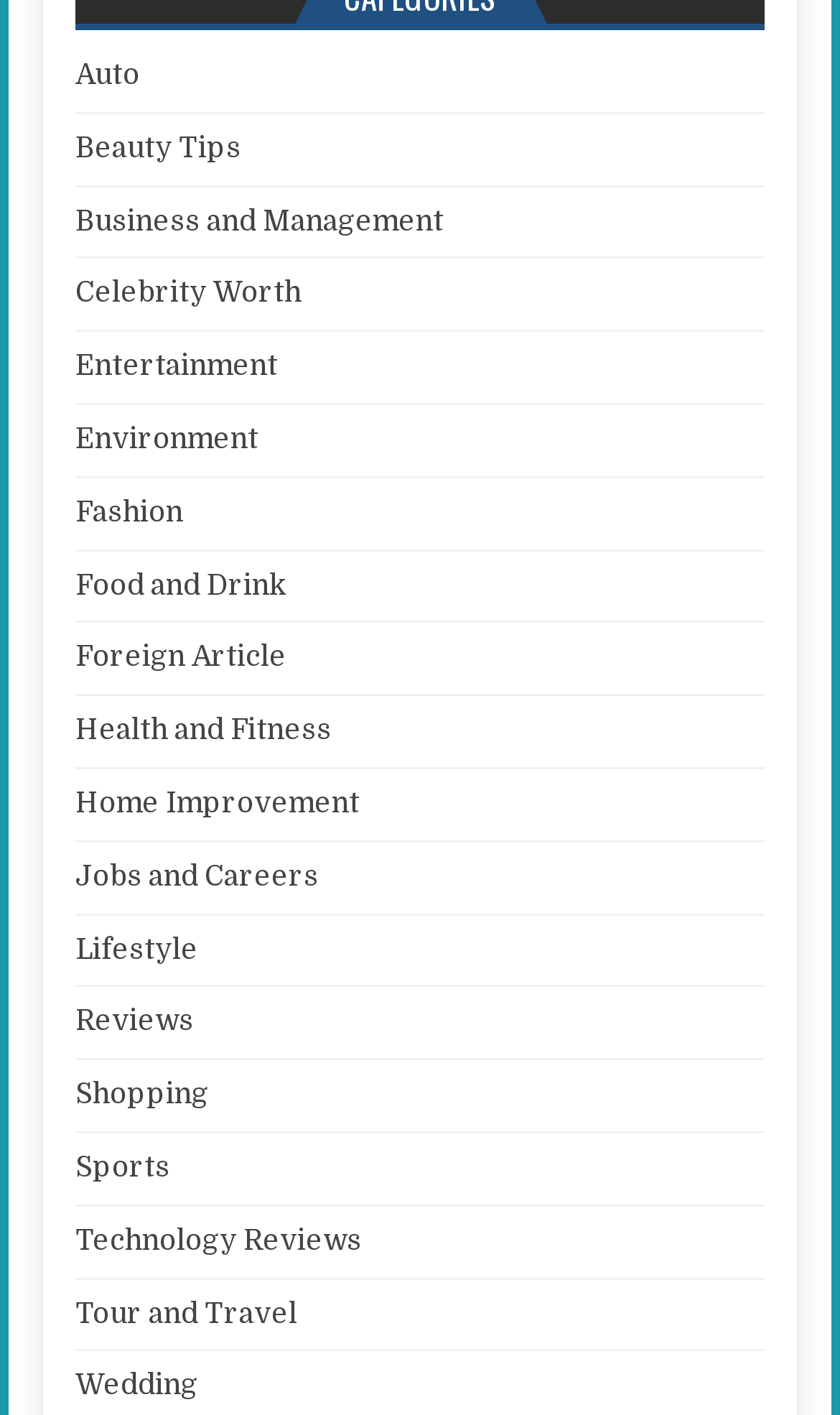Determine the bounding box coordinates of the region that needs to be clicked to achieve the task: "Read Beauty Tips articles".

[0.09, 0.093, 0.287, 0.116]